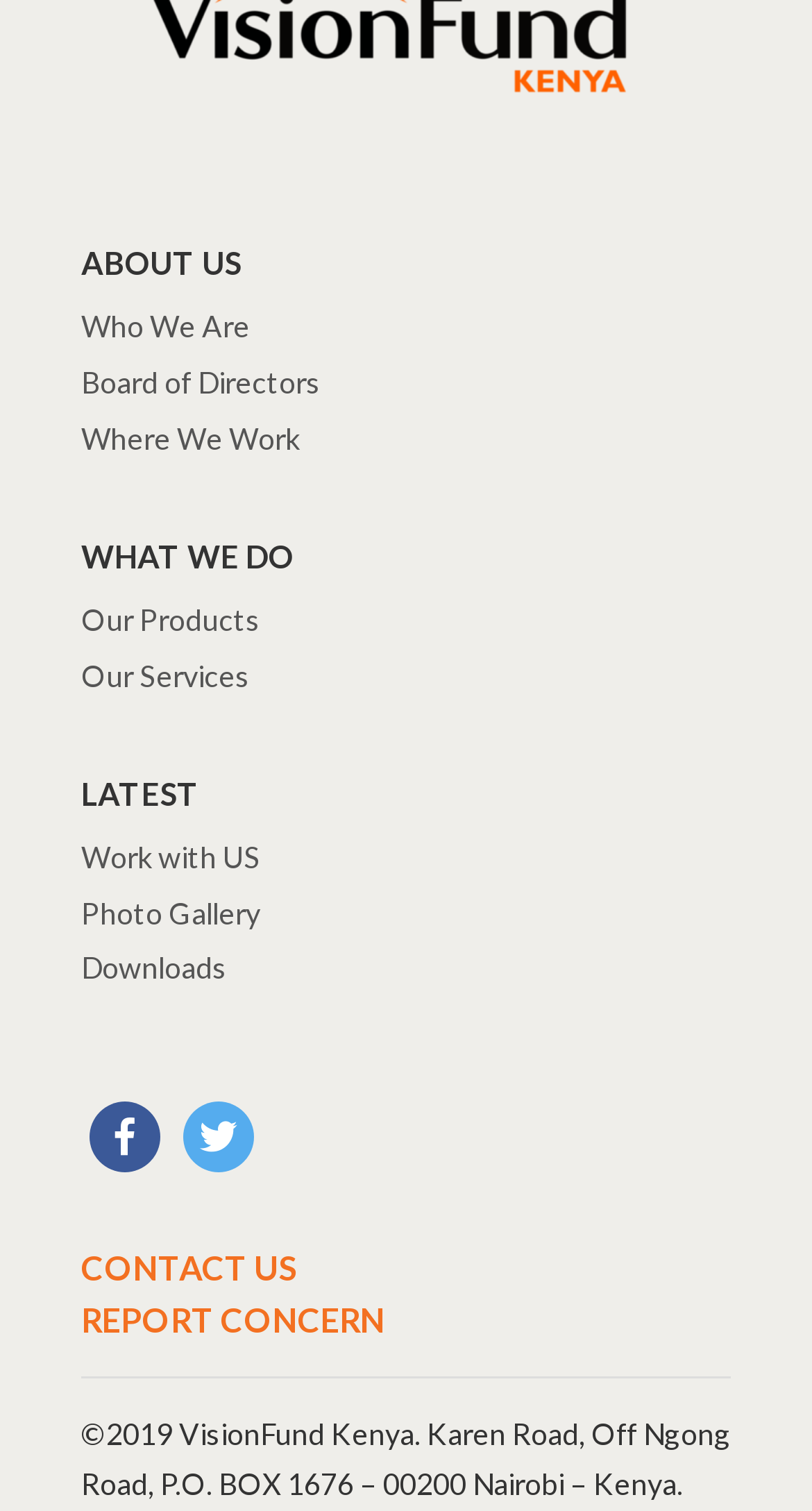How many social media links are available?
Please respond to the question thoroughly and include all relevant details.

I can see two social media links at the bottom of the webpage, one for Facebook and one for Twitter, which are represented by their respective icons.